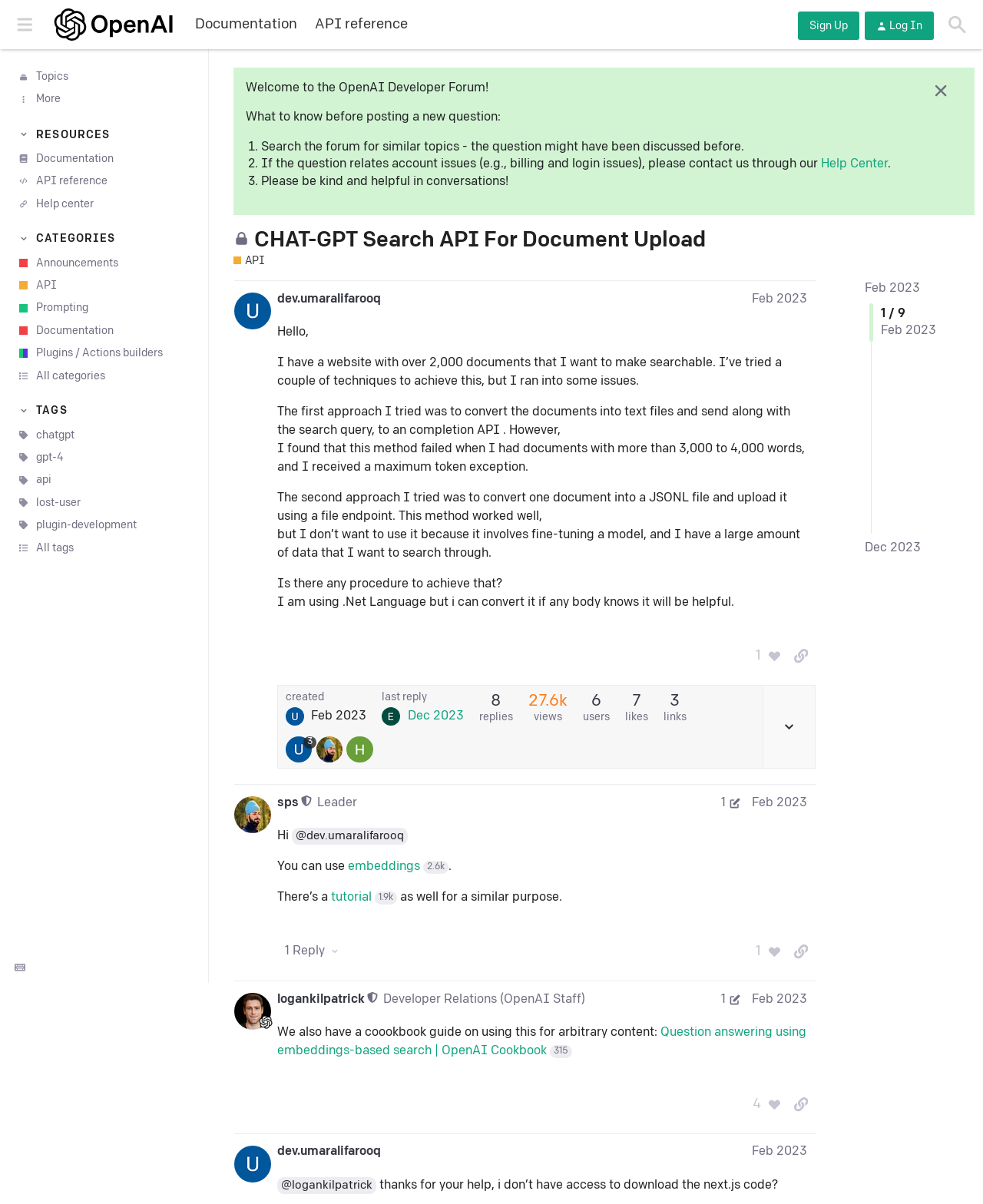Provide a comprehensive caption for the webpage.

This webpage is a forum discussion page on the OpenAI Developer Forum. At the top, there is a header section with a button to toggle the sidebar, a link to the OpenAI Developer Forum, and buttons to sign up and log in. 

Below the header, there are several links to different sections of the forum, including Topics, Documentation, API reference, and Resources. 

On the left side, there is a sidebar with buttons to expand or collapse sections, including CATEGORIES, TAGS, and RESOURCES. Each section contains links to various topics, such as Announcements, API, and Prompting, as well as categories like chatgpt, gpt-4, and api.

In the main content area, there is a welcome message and a note with guidelines for posting a new question, including searching the forum for similar topics and being kind and helpful in conversations.

Below the guidelines, there is a topic discussion titled "CHAT-GPT Search API For Document Upload" which is closed and no longer accepts new replies. The topic is categorized under API and has a description about building with OpenAI's API.

The topic starter, dev.umaralifarooq, posted a message on February 2023, describing their issue with making a website with over 2,000 documents searchable. They tried converting the documents into text files and sending them to a completion API but encountered a maximum token exception with large documents.